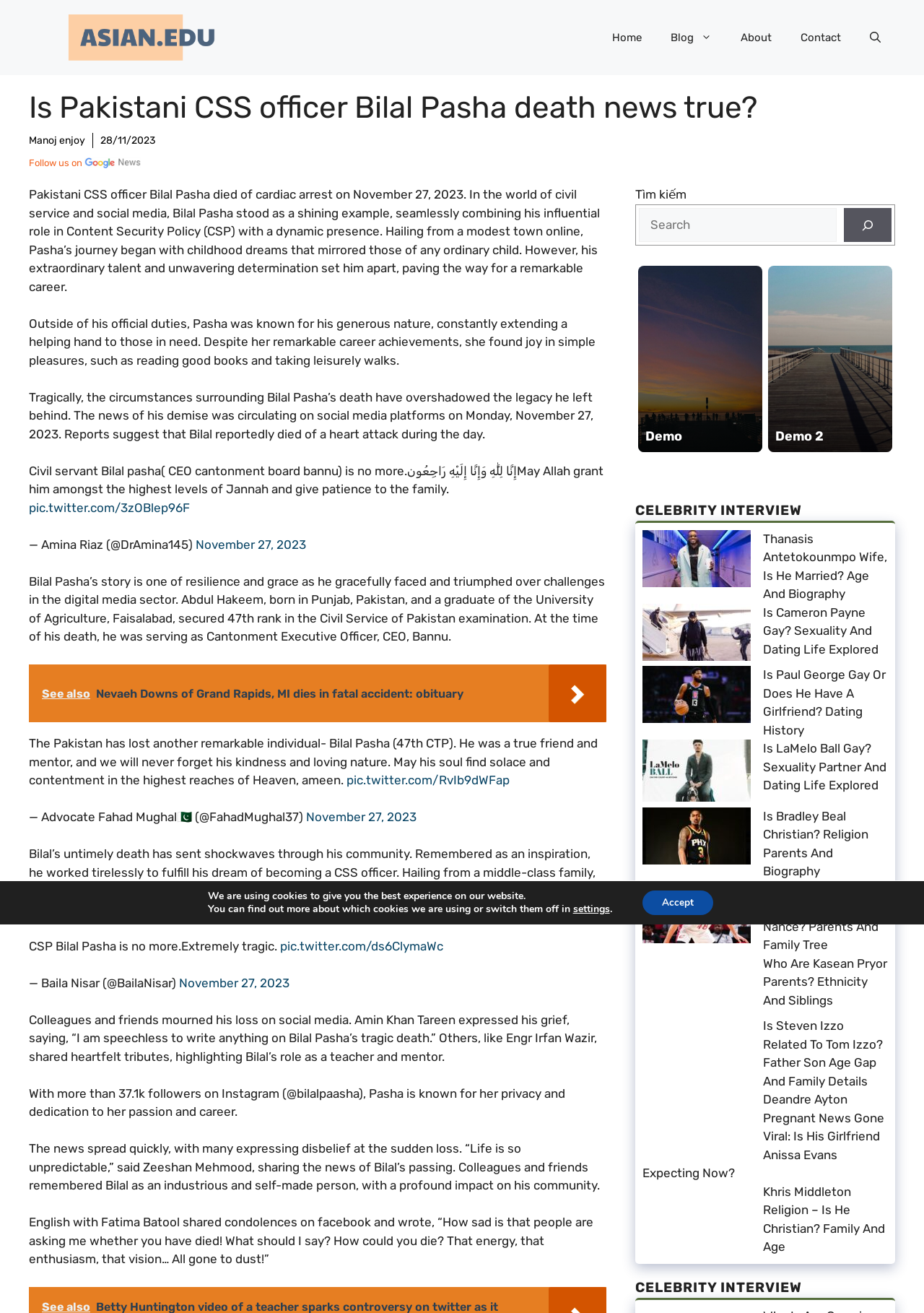Based on the image, please respond to the question with as much detail as possible:
What is the occupation of Bilal Pasha?

The article describes Bilal Pasha as a CSS officer, which is mentioned in the sentence 'Bilal Pasha’s story is one of resilience and grace as he gracefully faced and triumphed over challenges in the digital media sector. Abdul Hakeem, born in Punjab, Pakistan, and a graduate of the University of Agriculture, Faisalabad, secured 47th rank in the Civil Service of Pakistan examination.'